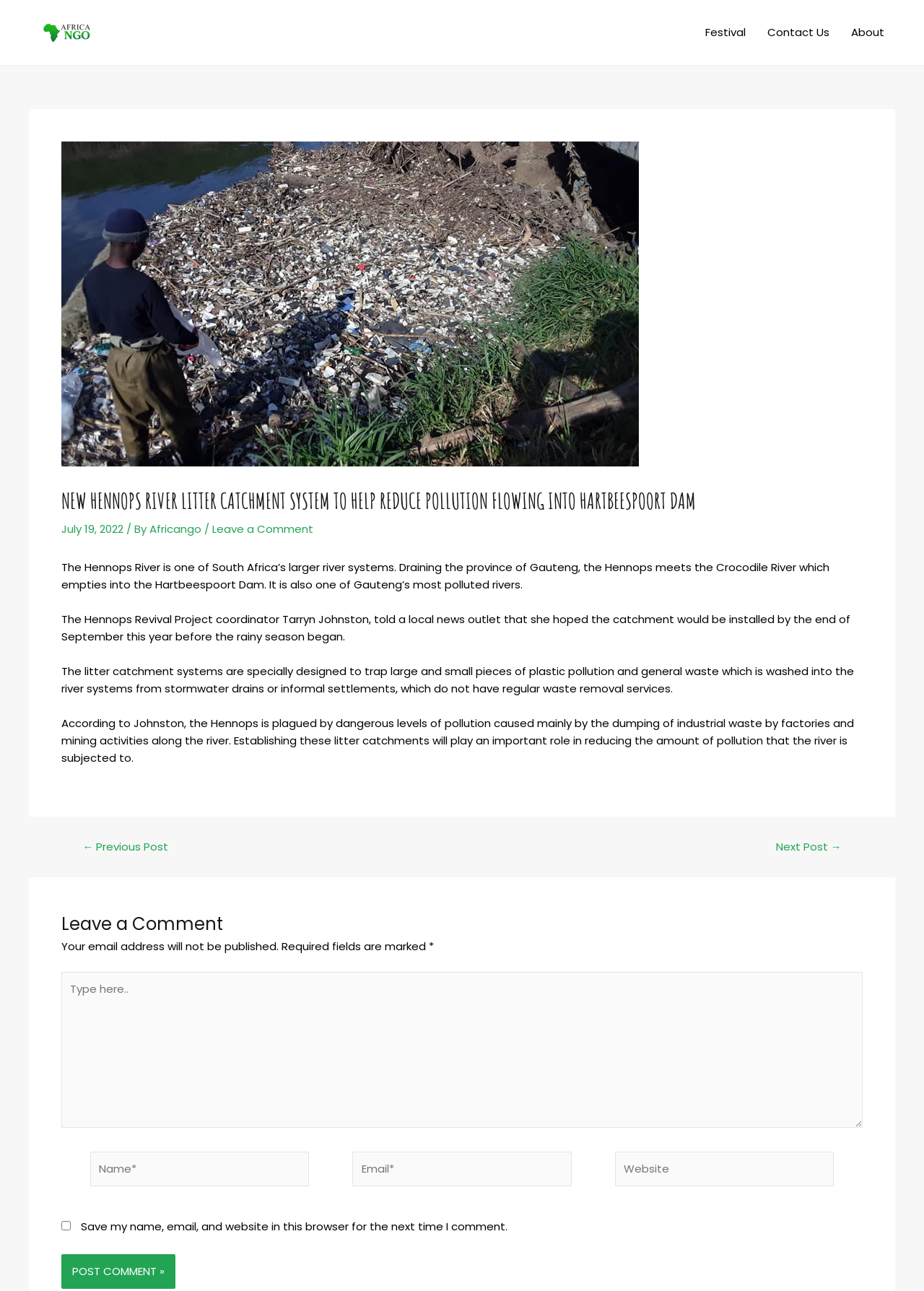Predict the bounding box of the UI element based on this description: "parent_node: HOME".

None